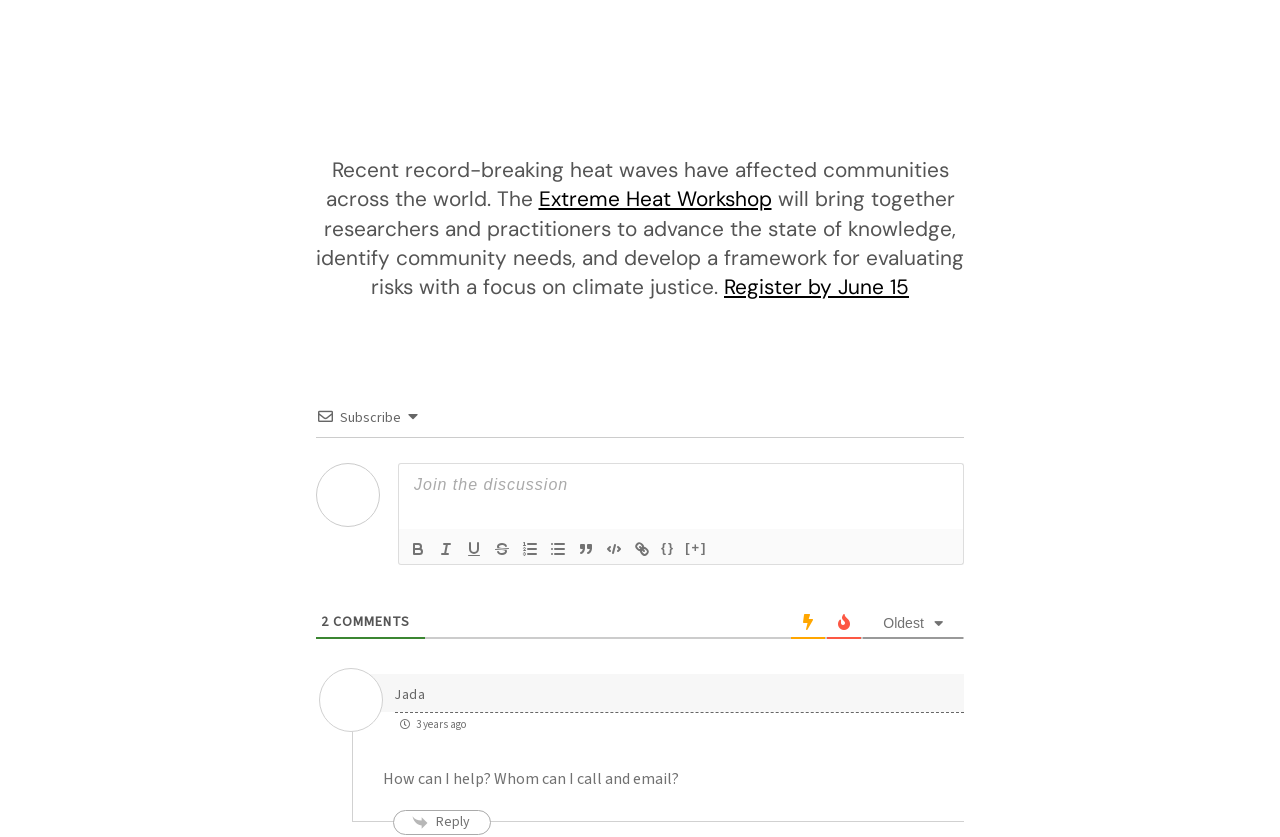Provide the bounding box for the UI element matching this description: "parent_node: {} title="Code Block"".

[0.469, 0.642, 0.491, 0.671]